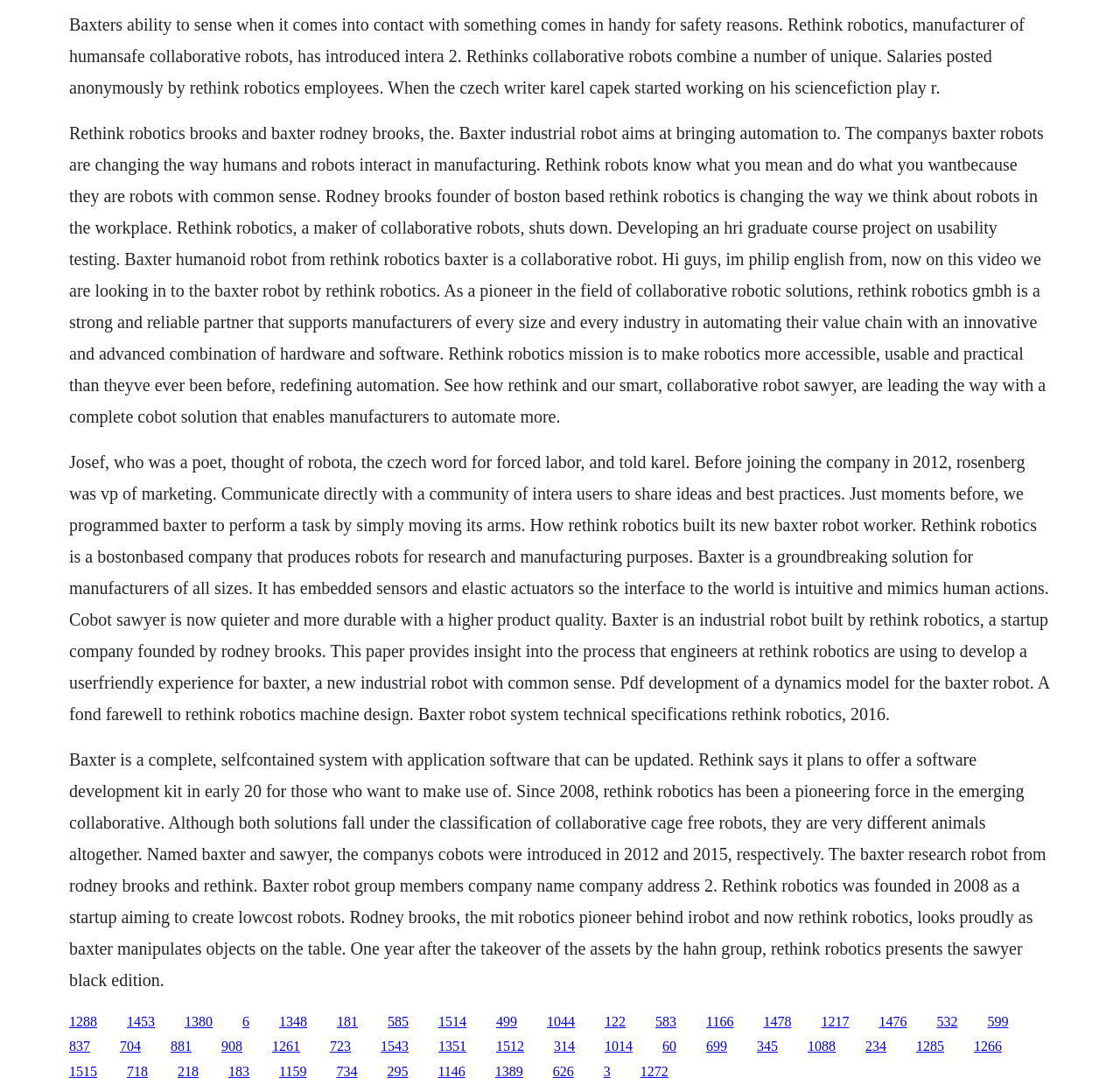Can you provide the bounding box coordinates for the element that should be clicked to implement the instruction: "Click the link to learn more about Rethink Robotics"?

[0.062, 0.928, 0.087, 0.942]